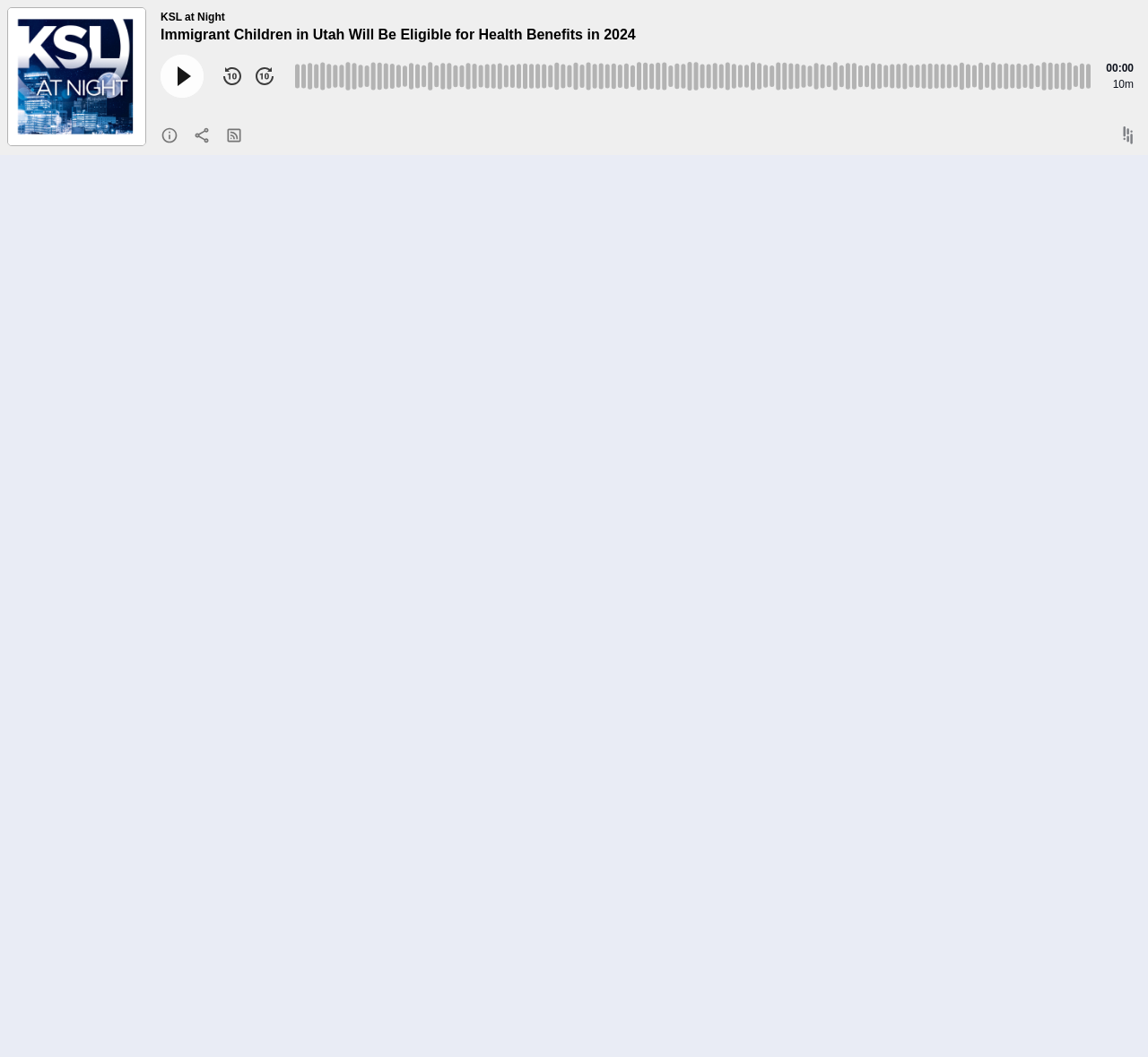Use a single word or phrase to answer the question: What is the duration of the episode?

10m